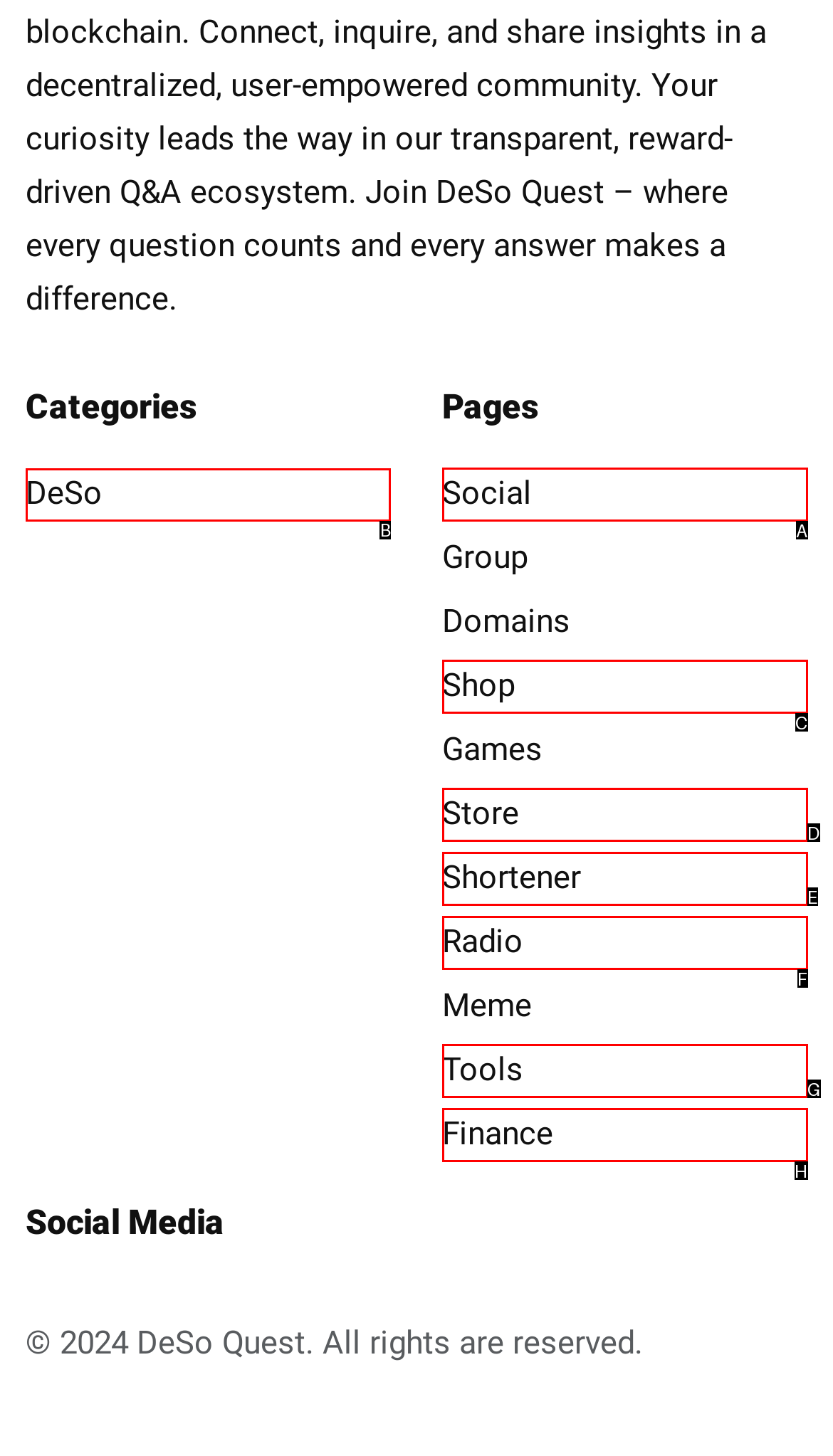Tell me which one HTML element I should click to complete this task: click on DeSo Answer with the option's letter from the given choices directly.

B